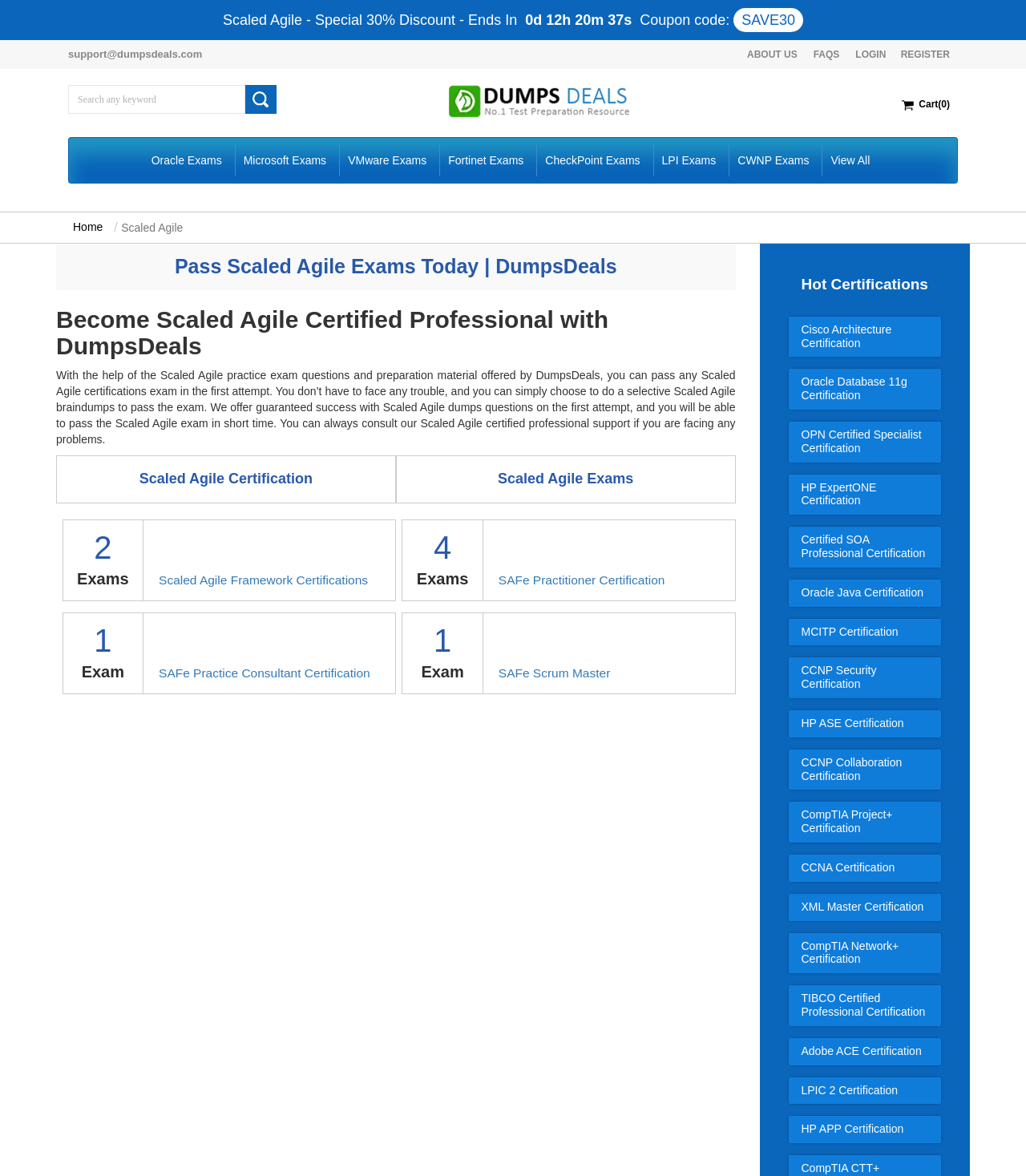Refer to the image and provide a thorough answer to this question:
How many hot certifications are listed?

There are 15 hot certifications listed on the webpage, which are Cisco Architecture Certification, Oracle Database 11g Certification, and so on.